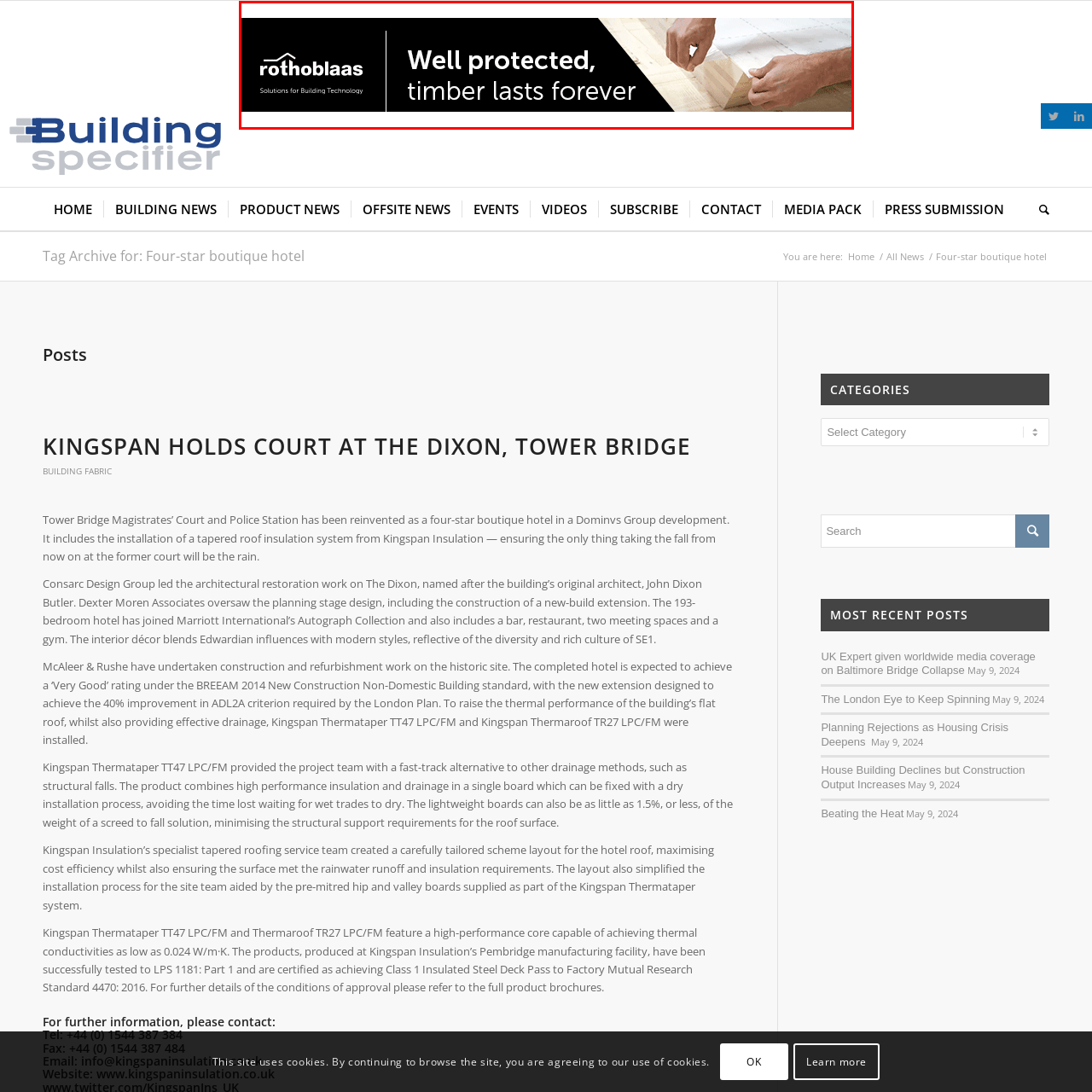Observe the section highlighted in yellow, What is the company specializing in? 
Please respond using a single word or phrase.

Building technology solutions